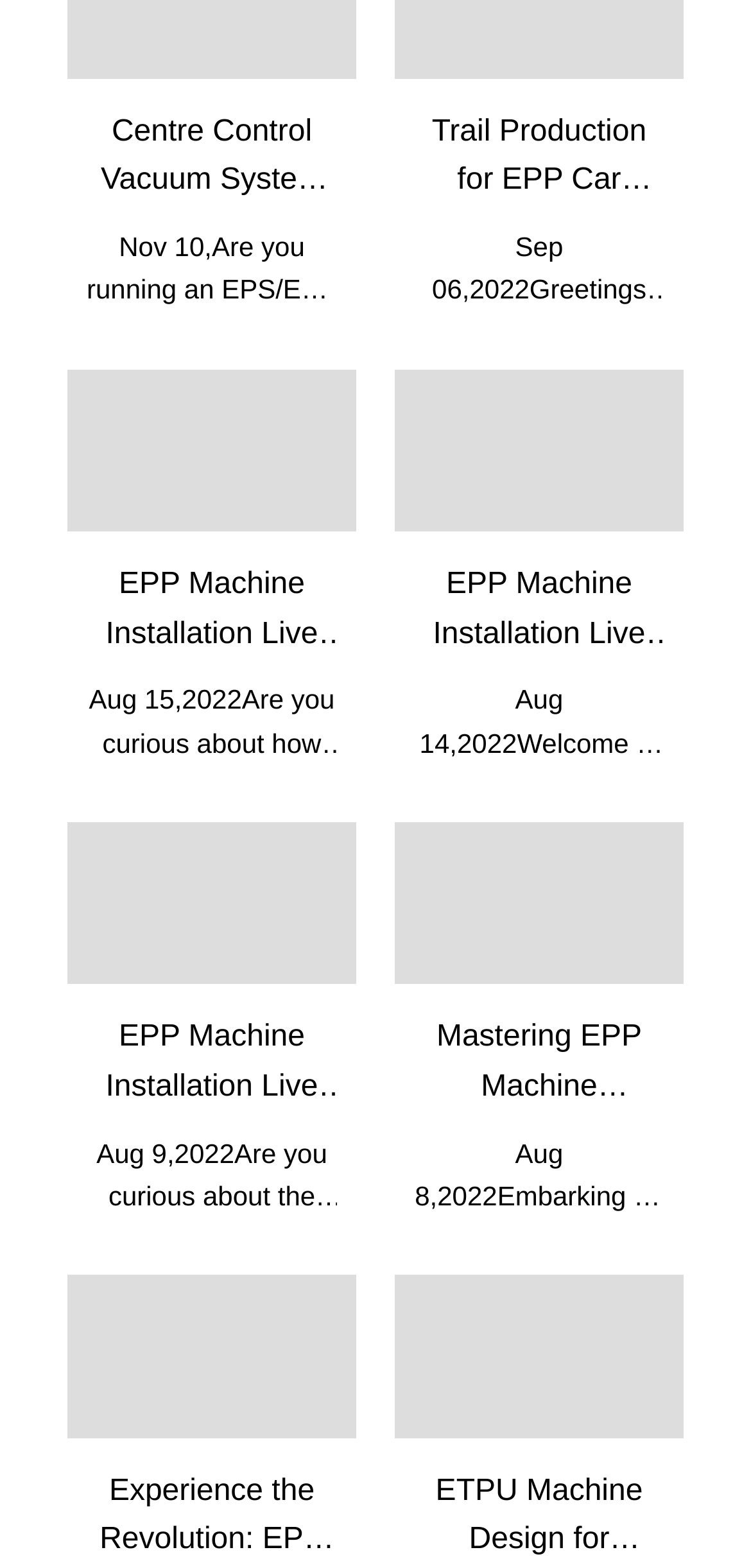Please indicate the bounding box coordinates of the element's region to be clicked to achieve the instruction: "Read about Centre Control Vacuum System for EPS/EPP Factory". Provide the coordinates as four float numbers between 0 and 1, i.e., [left, top, right, bottom].

[0.115, 0.068, 0.449, 0.198]